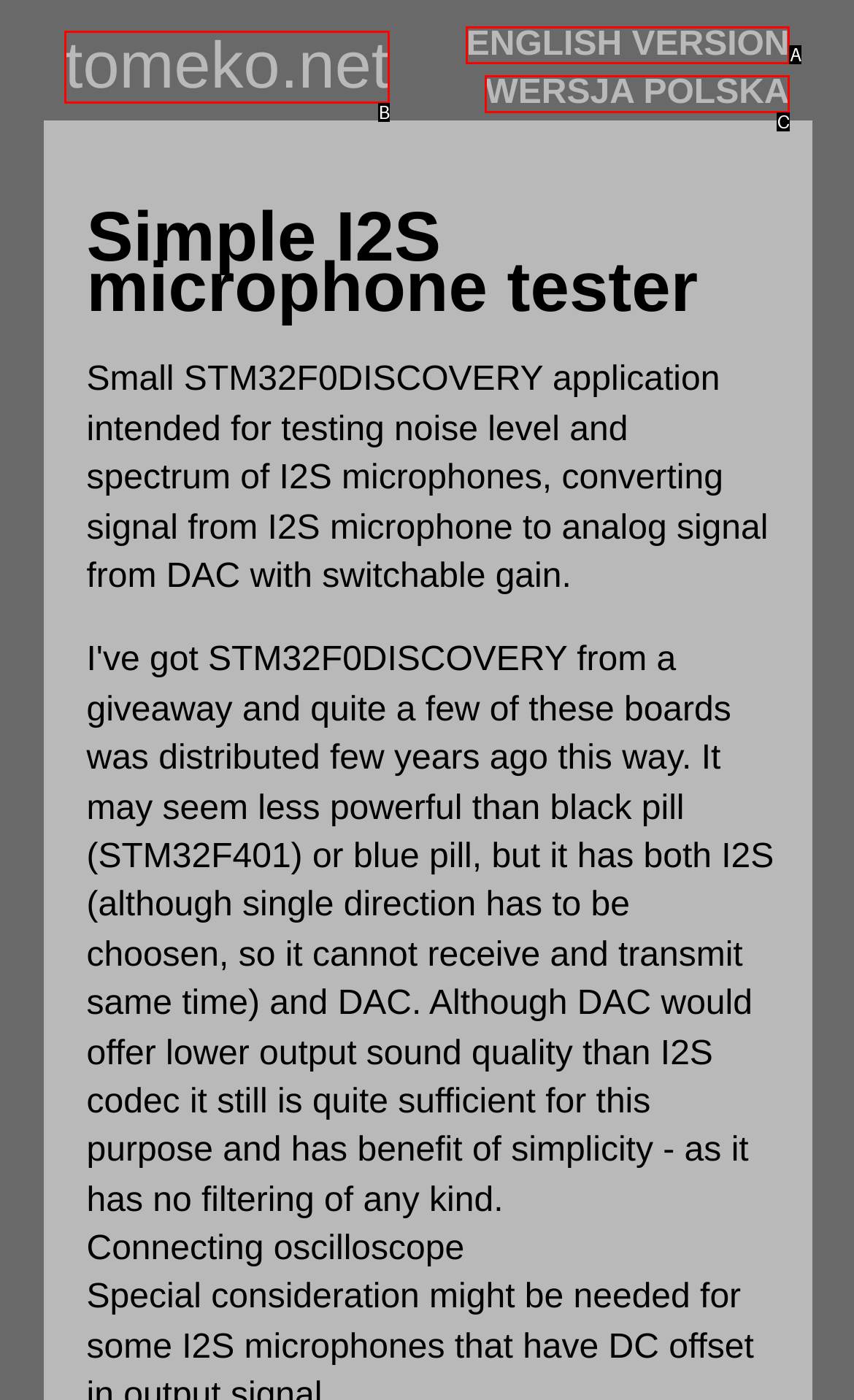Determine which HTML element best fits the description: tomeko.net
Answer directly with the letter of the matching option from the available choices.

B